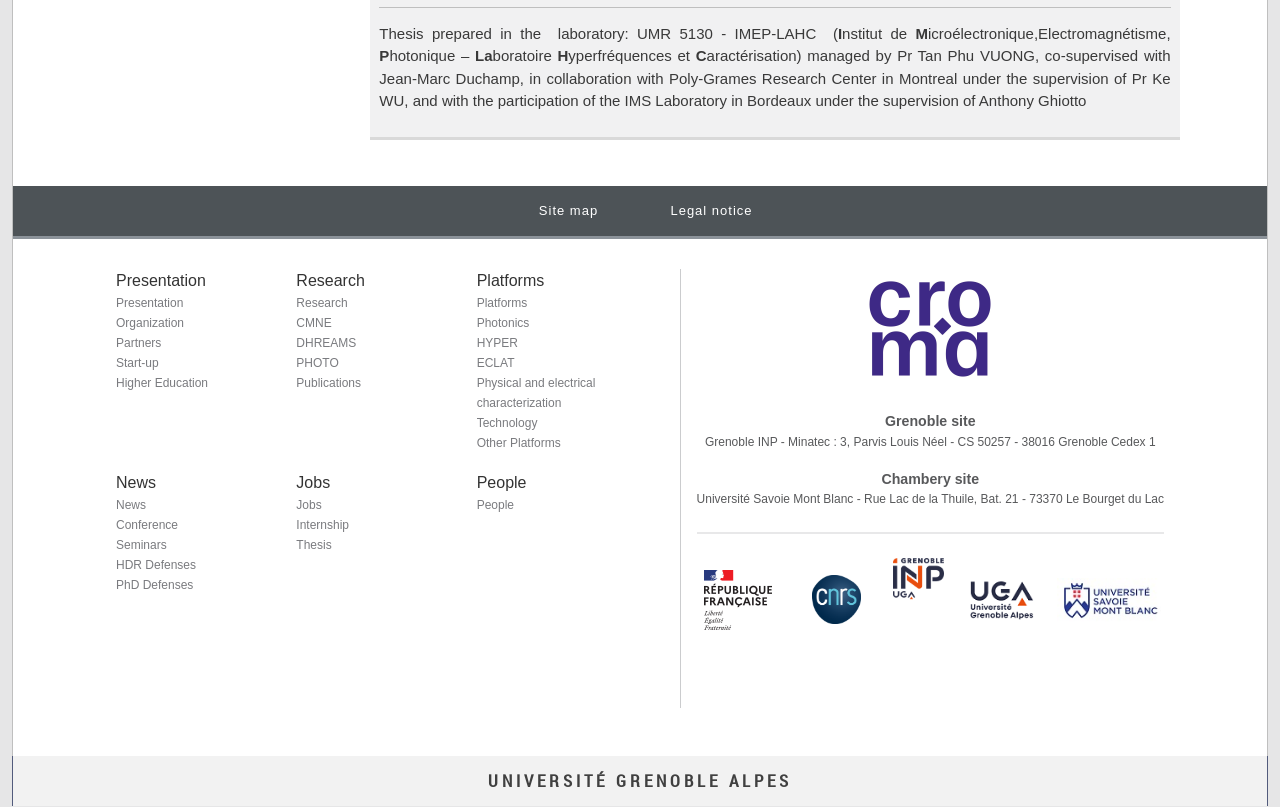Provide a brief response to the question below using a single word or phrase: 
What is the name of the university in Grenoble?

Grenoble INP - Minatec